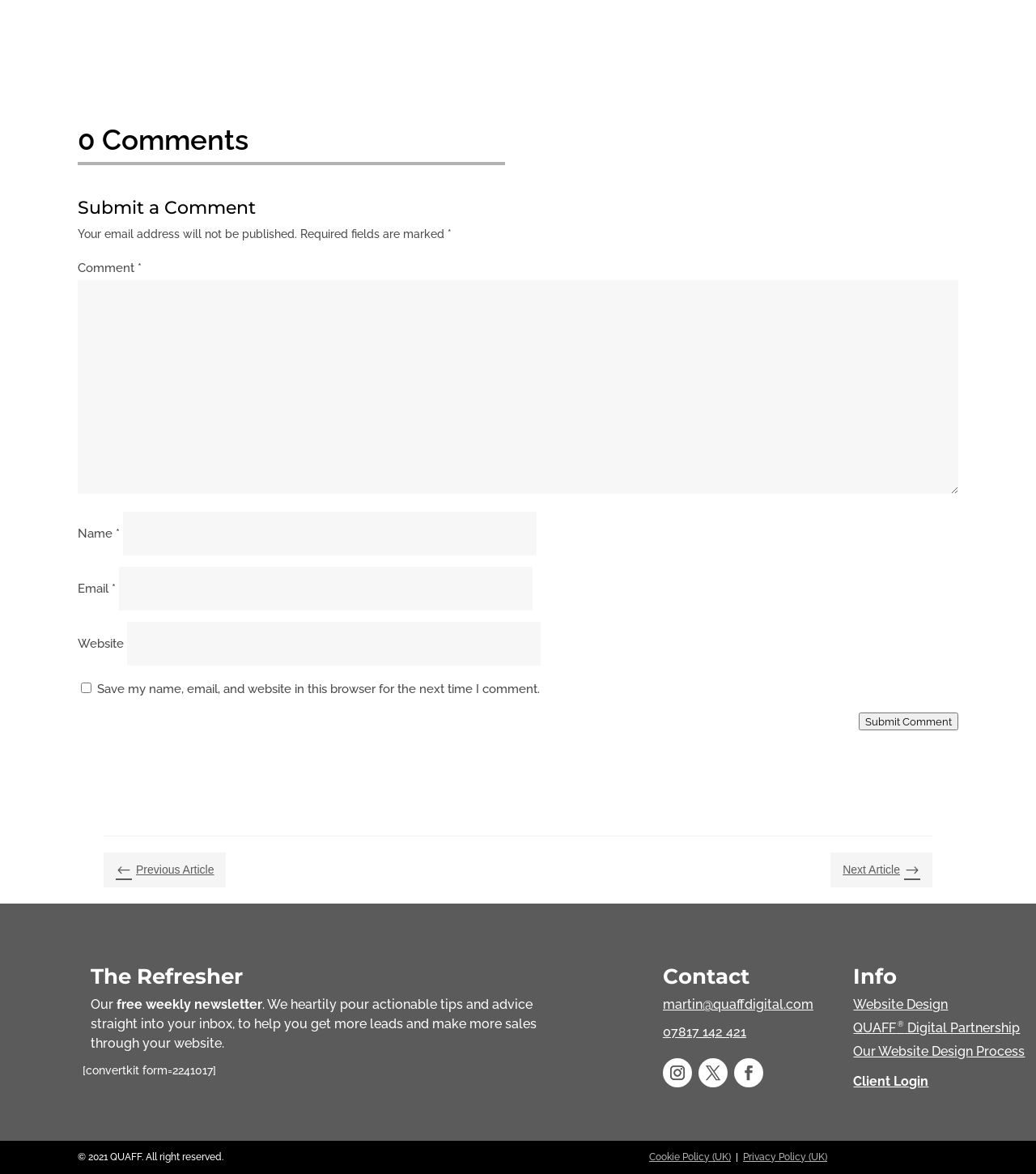Based on the provided description, "parent_node: Website name="url"", find the bounding box of the corresponding UI element in the screenshot.

[0.123, 0.529, 0.522, 0.567]